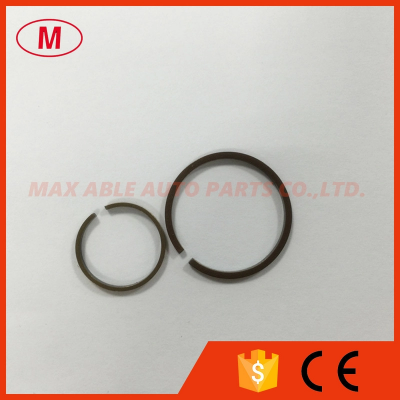Detail every visible element in the image extensively.

This image showcases a set of K26 turbocharger piston rings designed for use on both the turbine side and compressor side, highlighting their essential role in repair kits for turbochargers. The rings are depicted in two distinct sizes, with one small ring positioned to the left and a larger ring on the right, both crafted from durable materials to ensure high performance and longevity. The backdrop features a clean, white surface that emphasizes the rings’ details. 

In the top left corner, a red logo representing "Max Able Auto Parts Co., Ltd." indicates the manufacturer's branding, while the lower right corner includes icons for certification and payment options, signifying quality assurance and transactional reliability for potential buyers. This visual representation not only underscores the product's specifications but also enhances its appeal to customers looking for quality auto parts.